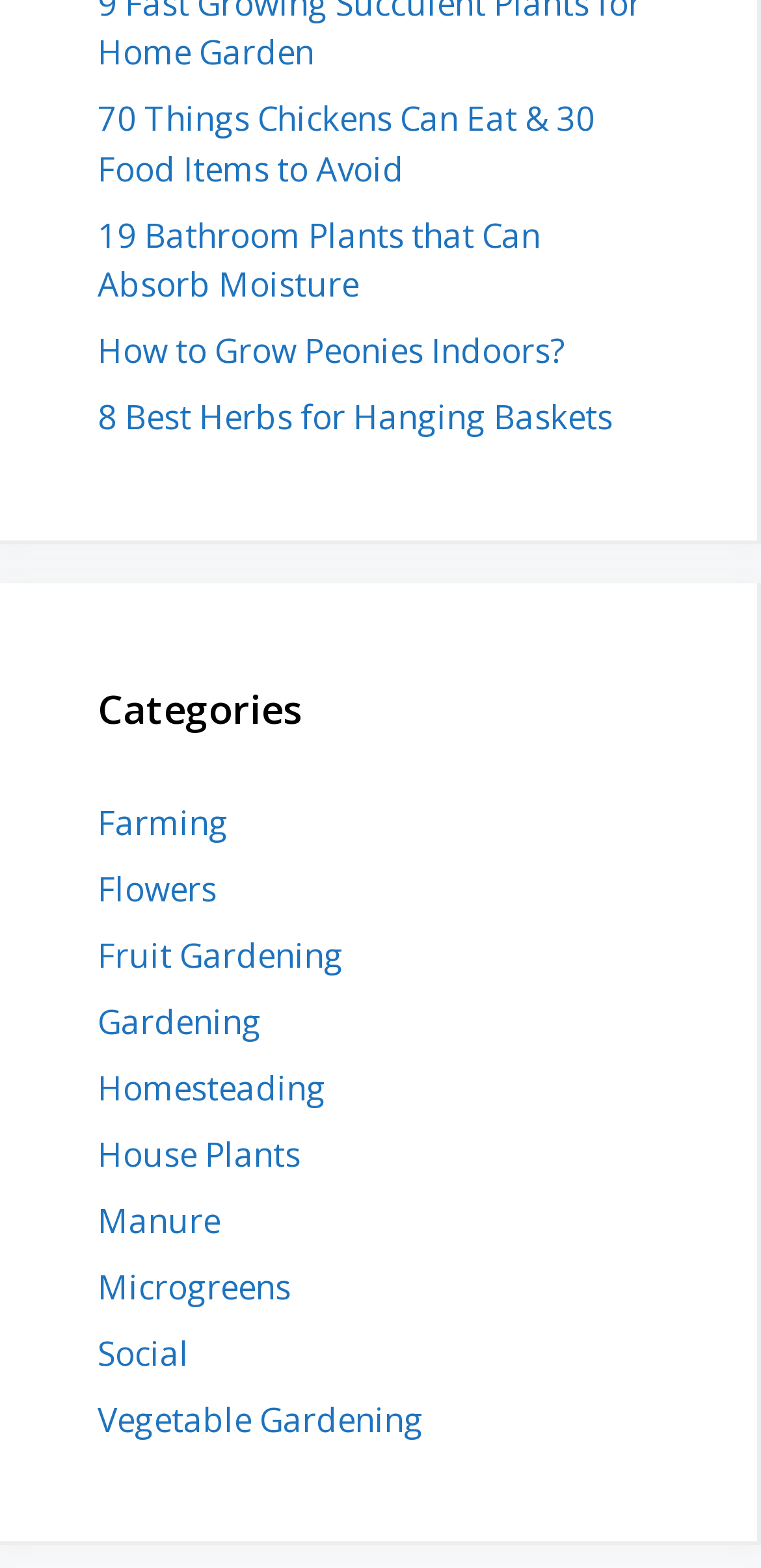What is the vertical position of the 'Categories' heading?
Provide a thorough and detailed answer to the question.

The 'Categories' heading has a y1 coordinate of 0.434 and a y2 coordinate of 0.472, which suggests that it is located in the middle of the webpage vertically.